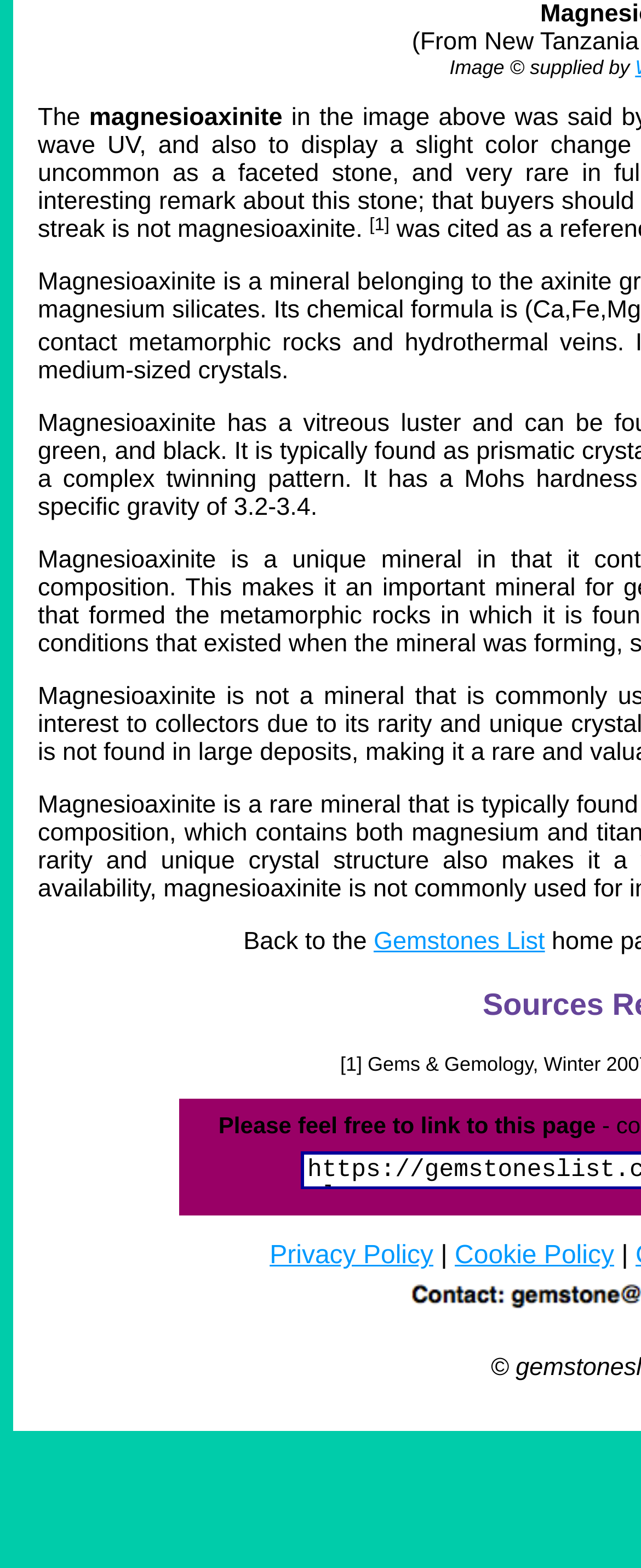What is the name of the gemstone?
Using the image as a reference, answer the question in detail.

The answer can be found by looking at the StaticText element with the text 'magnesioaxinite' which is located at the top of the webpage, indicating that the webpage is about this specific gemstone.